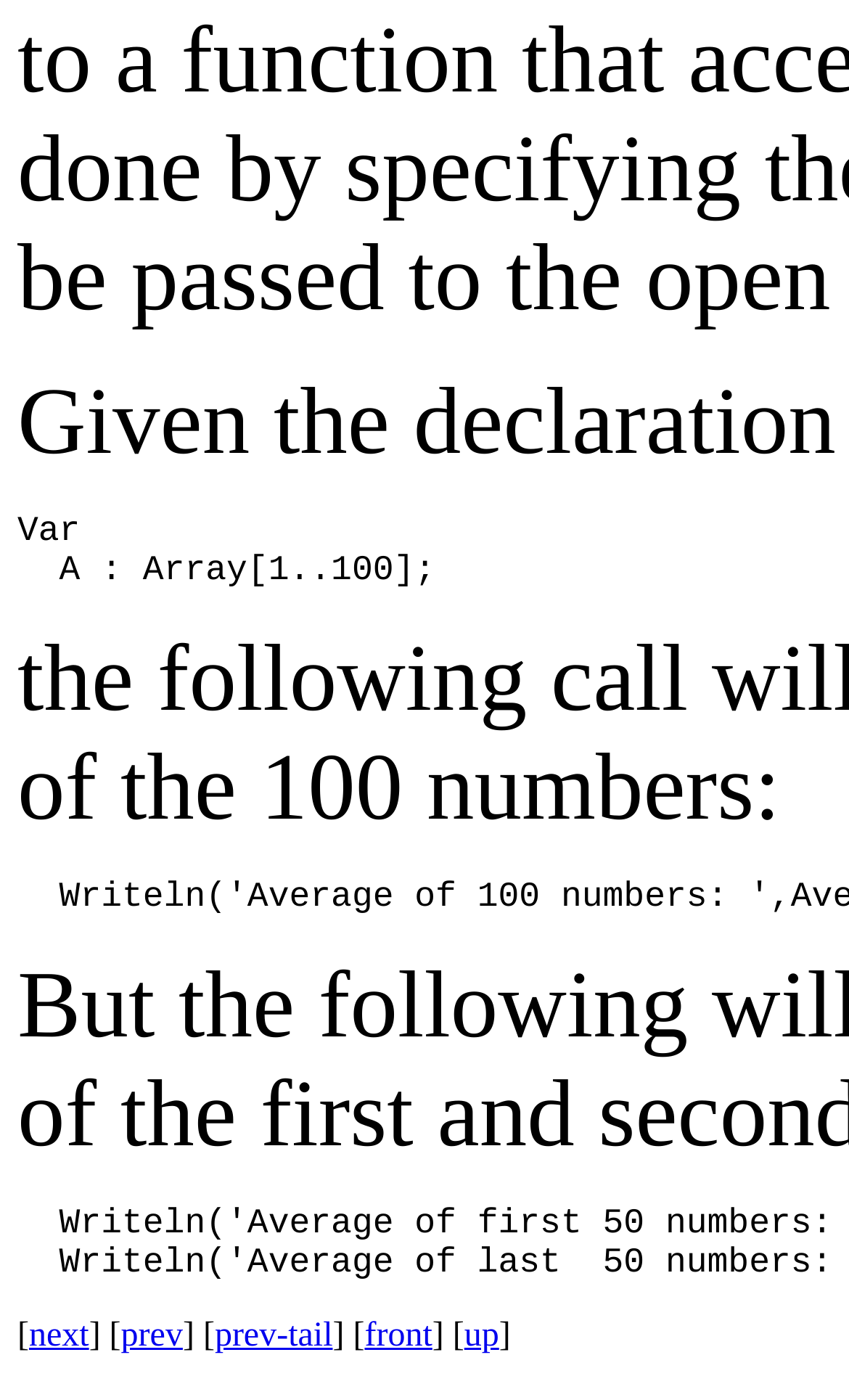What is the variable declaration?
Using the details from the image, give an elaborate explanation to answer the question.

The variable declaration is mentioned in the text at the top of the webpage, which states 'Var A: Array[1..100];'. This indicates that a variable A is being declared as an array with a range of 1 to 100.